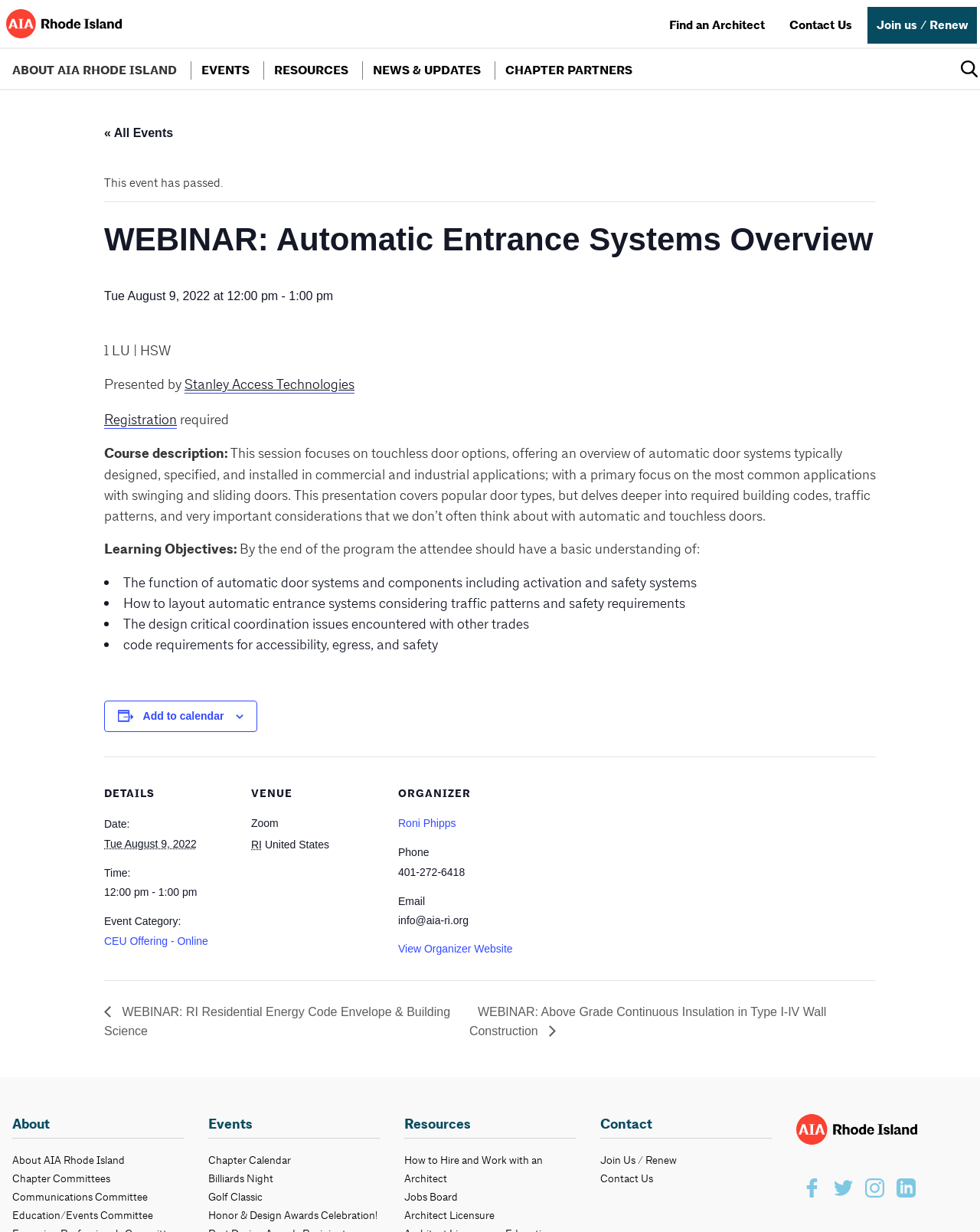Determine the bounding box coordinates for the area that should be clicked to carry out the following instruction: "Click the 'EVENTS' link".

[0.196, 0.042, 0.264, 0.072]